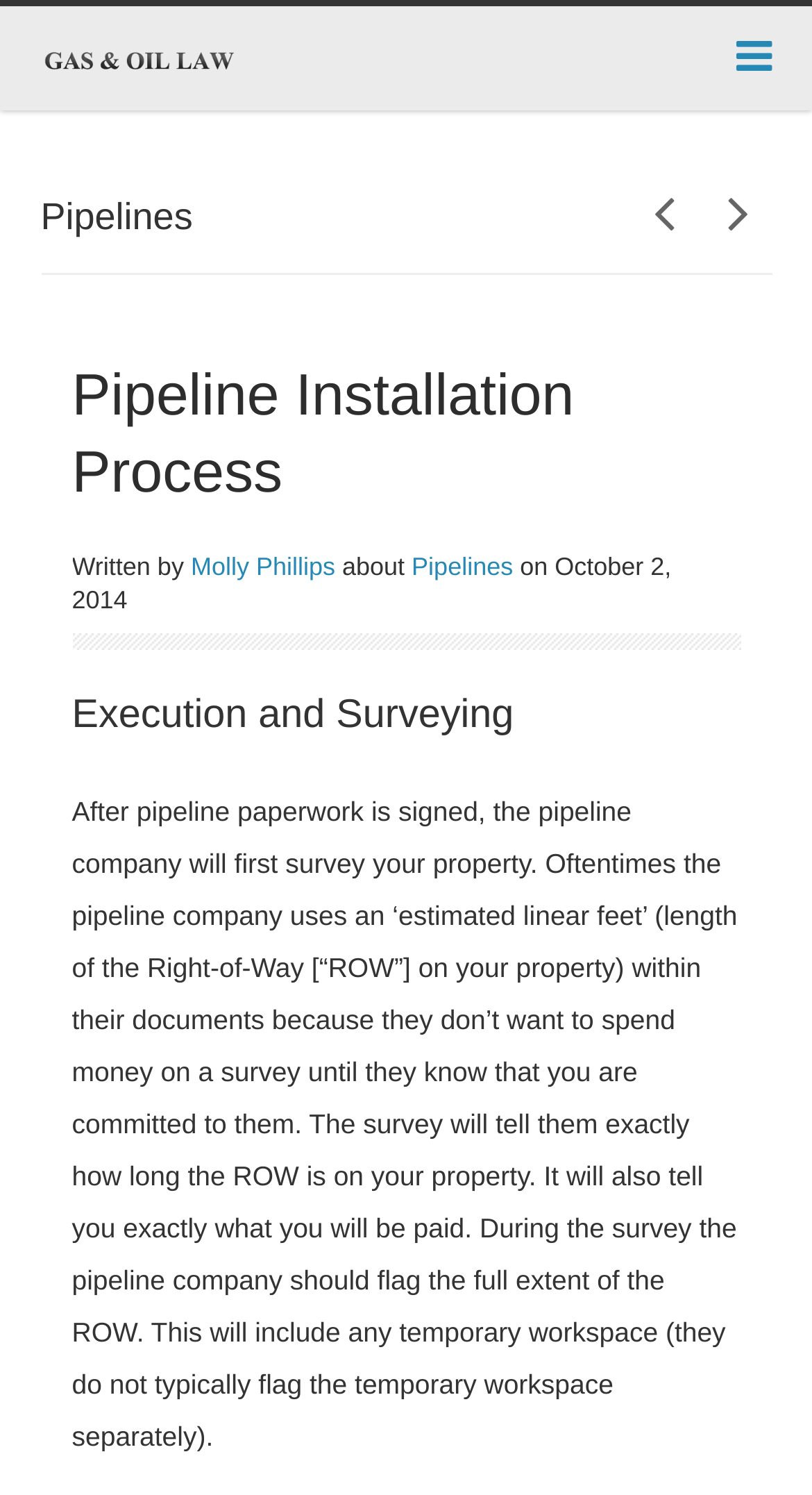Who wrote the article about pipelines?
Refer to the image and give a detailed answer to the question.

The webpage credits Molly Phillips as the author of the article about pipelines, which is dated October 2, 2014.